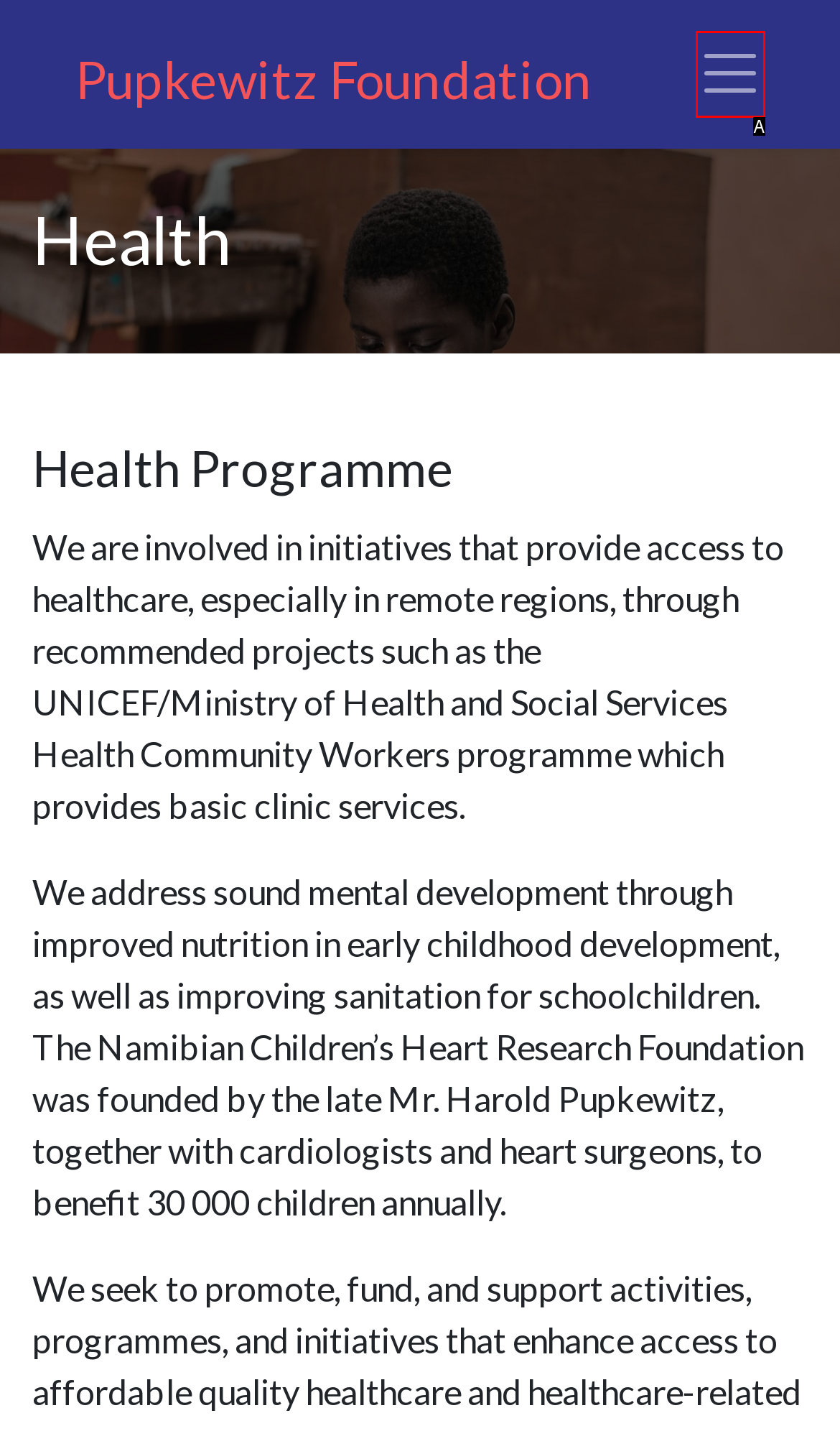Identify the option that corresponds to the given description: parent_node: Pupkewitz Foundation. Reply with the letter of the chosen option directly.

A